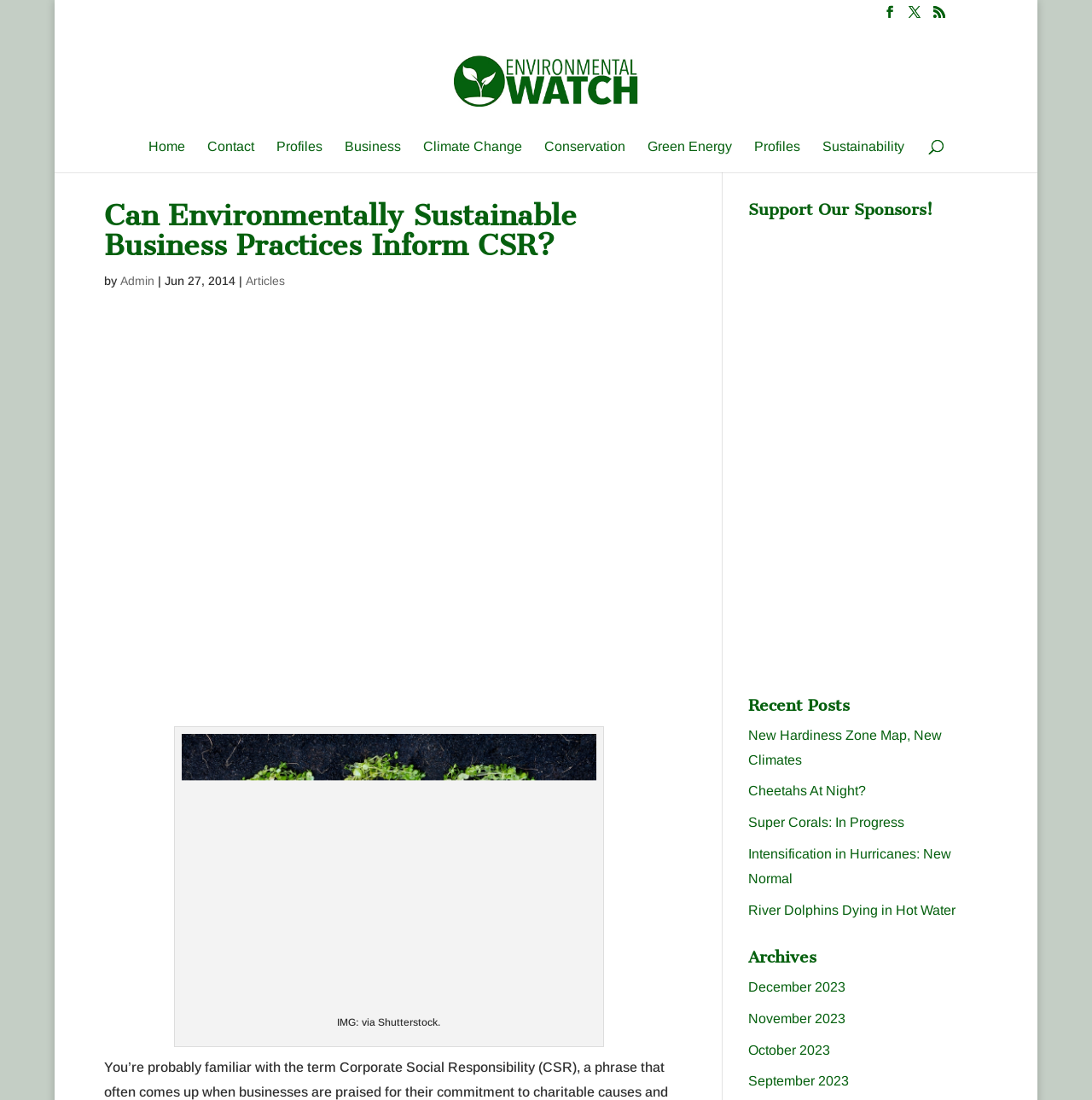Specify the bounding box coordinates of the element's region that should be clicked to achieve the following instruction: "Visit Environmental Watch". The bounding box coordinates consist of four float numbers between 0 and 1, in the format [left, top, right, bottom].

[0.366, 0.066, 0.636, 0.079]